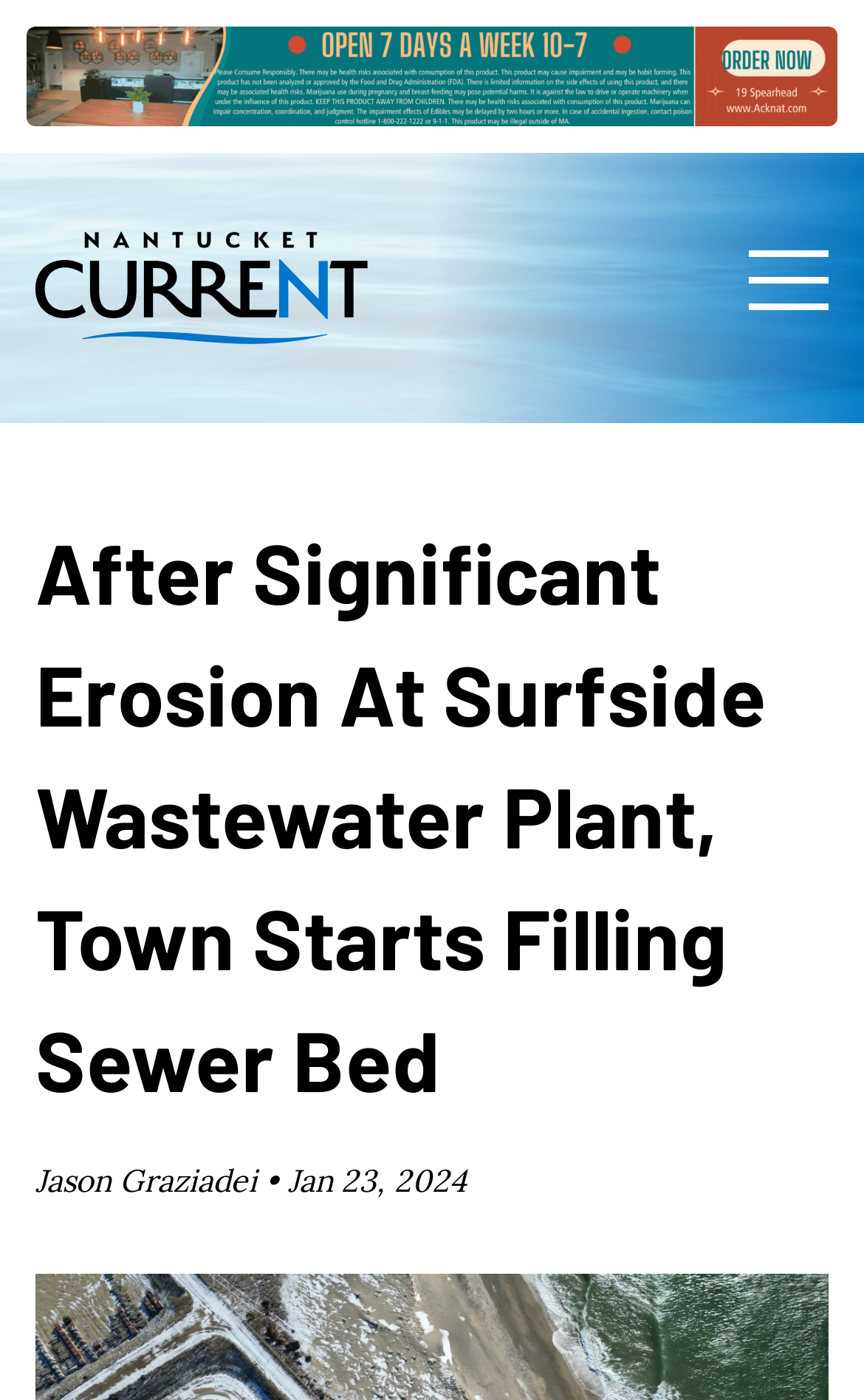Please answer the following question using a single word or phrase: 
When was the main article published?

Jan 23, 2024